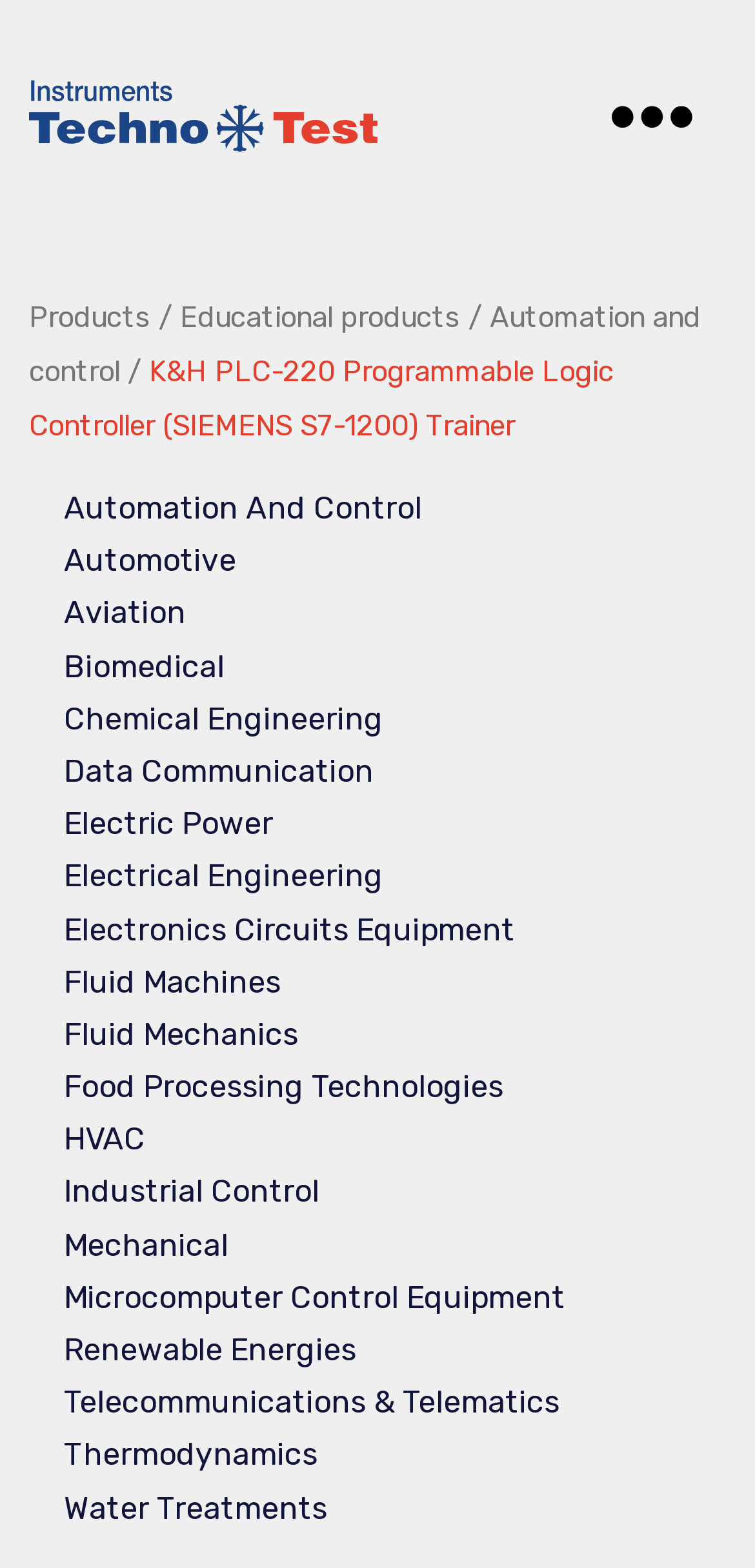What is the purpose of the webpage?
Answer the question with as much detail as possible.

The purpose of the webpage is obtained by analyzing the overall structure and content of the webpage, which suggests that it is providing information about a specific product, the K&H PLC-220 Programmable Logic Controller (SIEMENS S7-1200) Trainer.